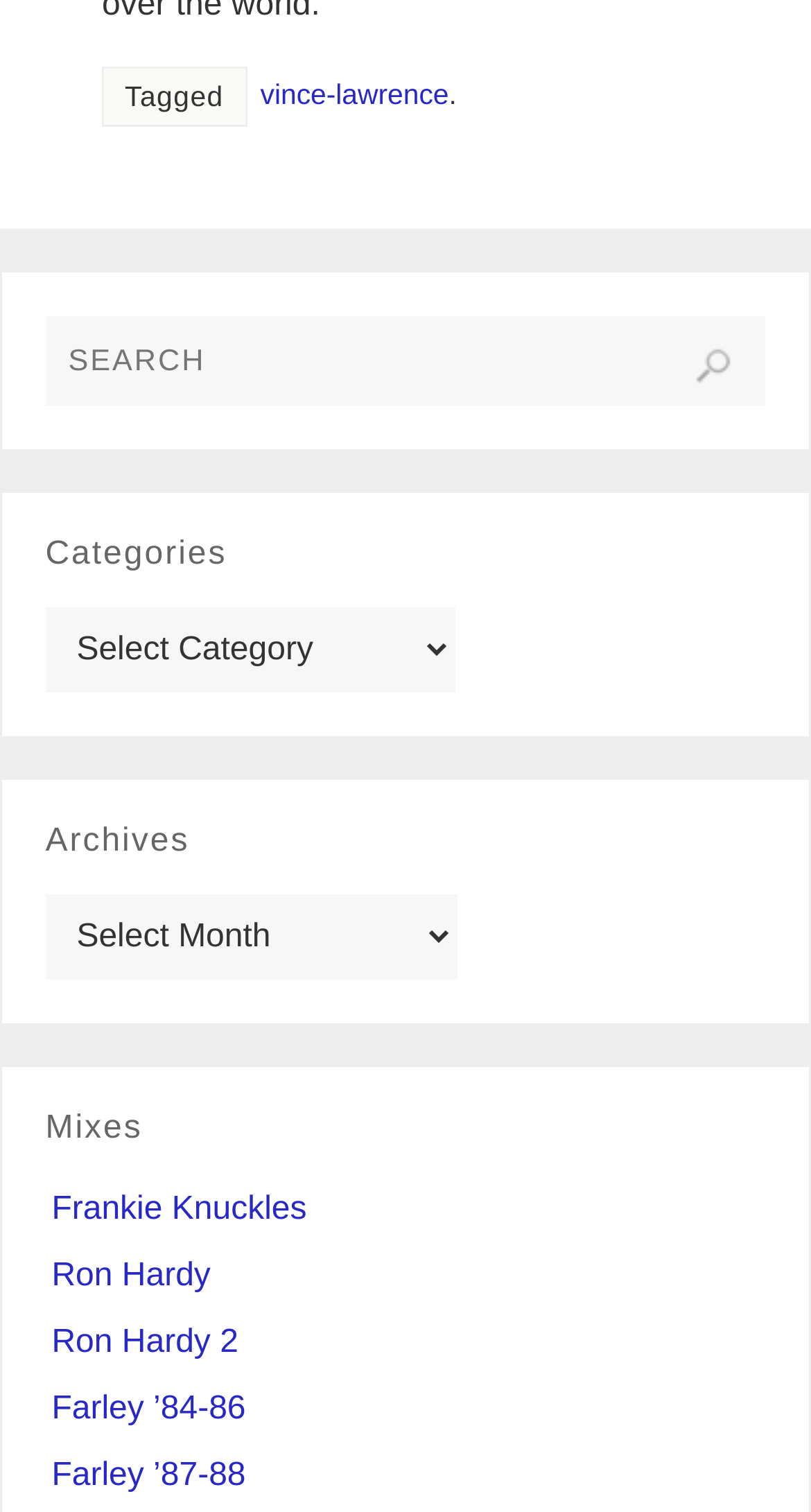Determine the bounding box of the UI element mentioned here: "Sitemap". The coordinates must be in the format [left, top, right, bottom] with values ranging from 0 to 1.

None